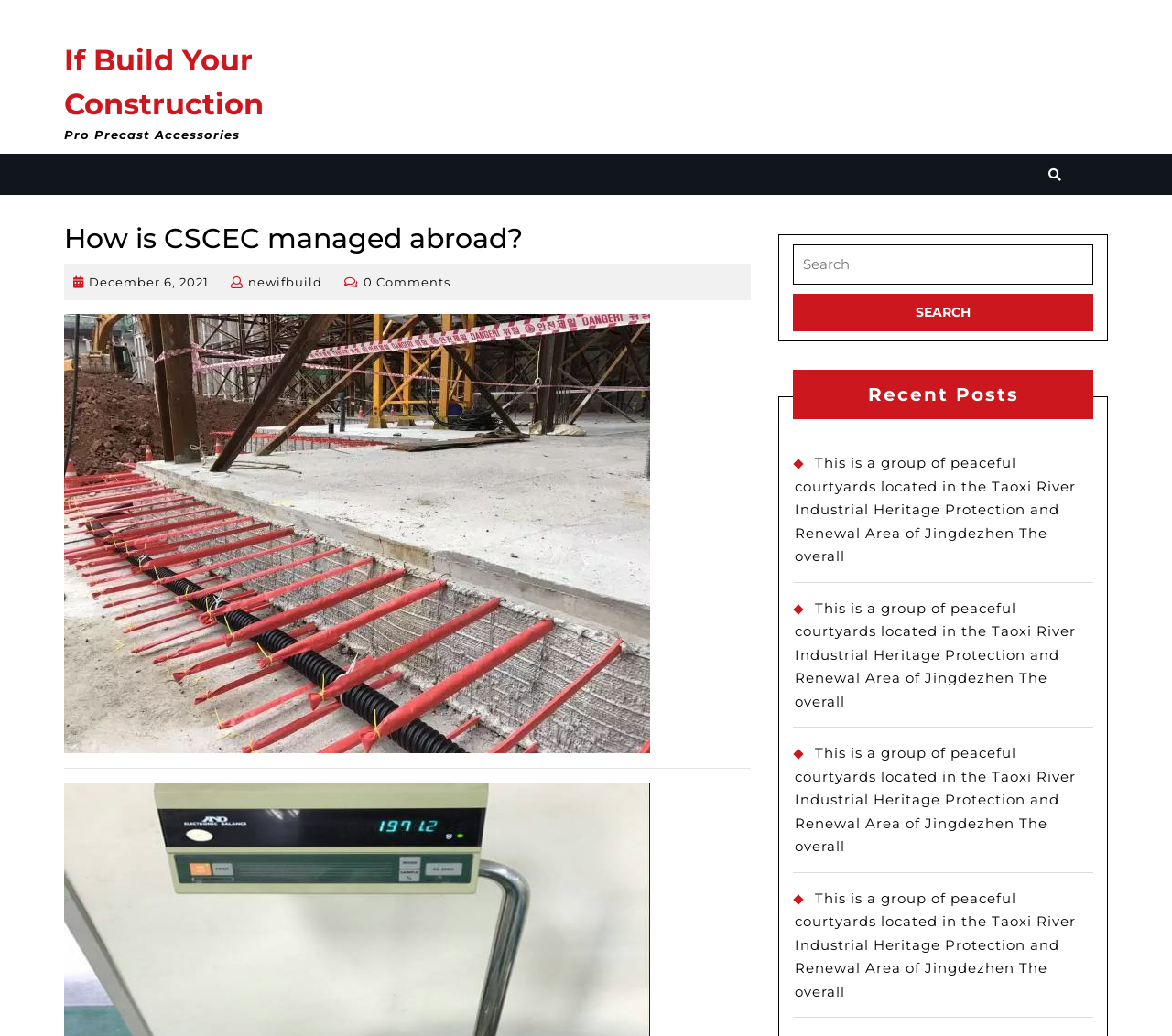Give a one-word or short phrase answer to the question: 
What is the text of the first link on the webpage?

If Build Your Construction